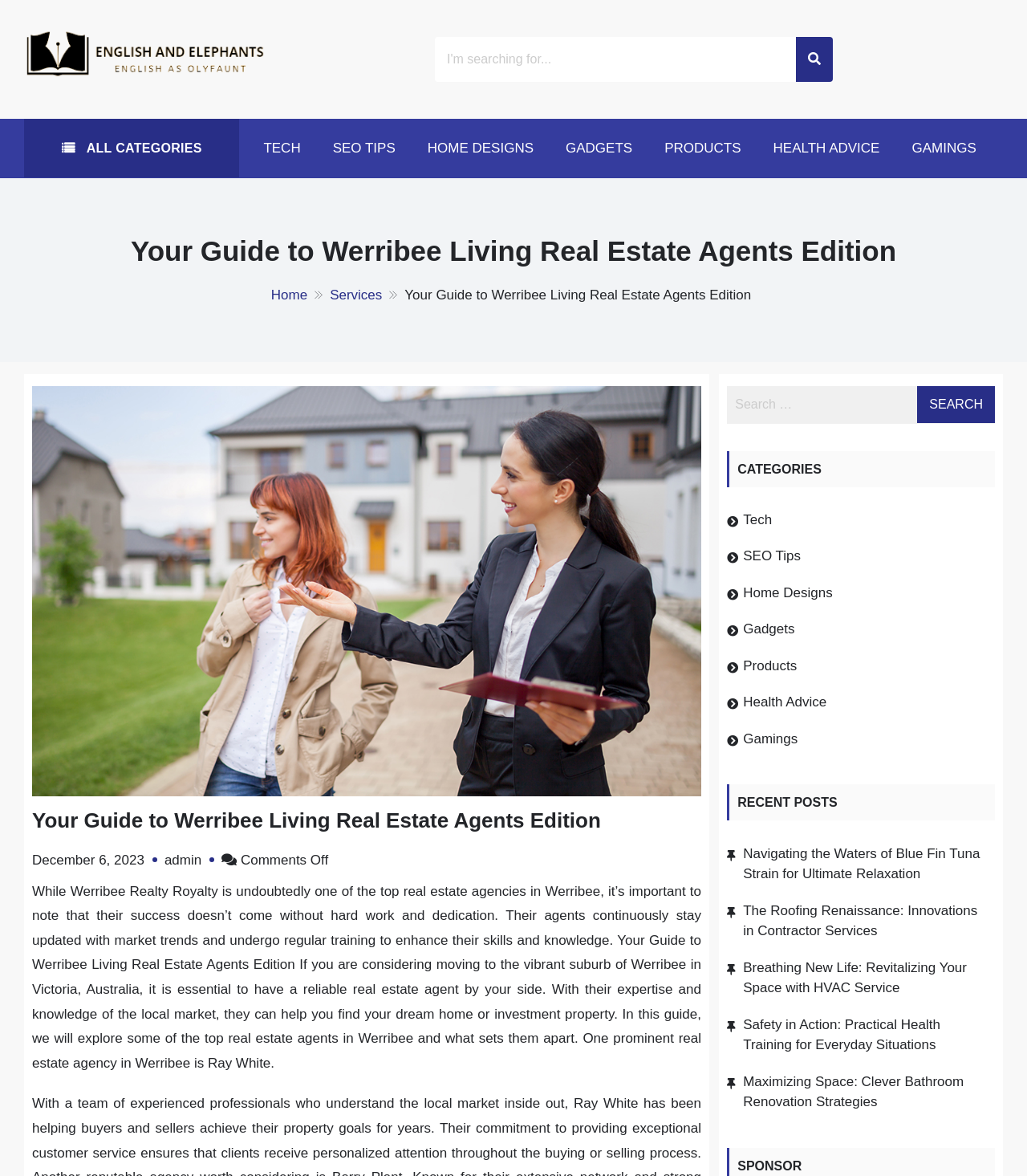Find the bounding box coordinates for the area that must be clicked to perform this action: "Read the recent post 'Navigating the Waters of Blue Fin Tuna Strain for Ultimate Relaxation'".

[0.724, 0.719, 0.954, 0.75]